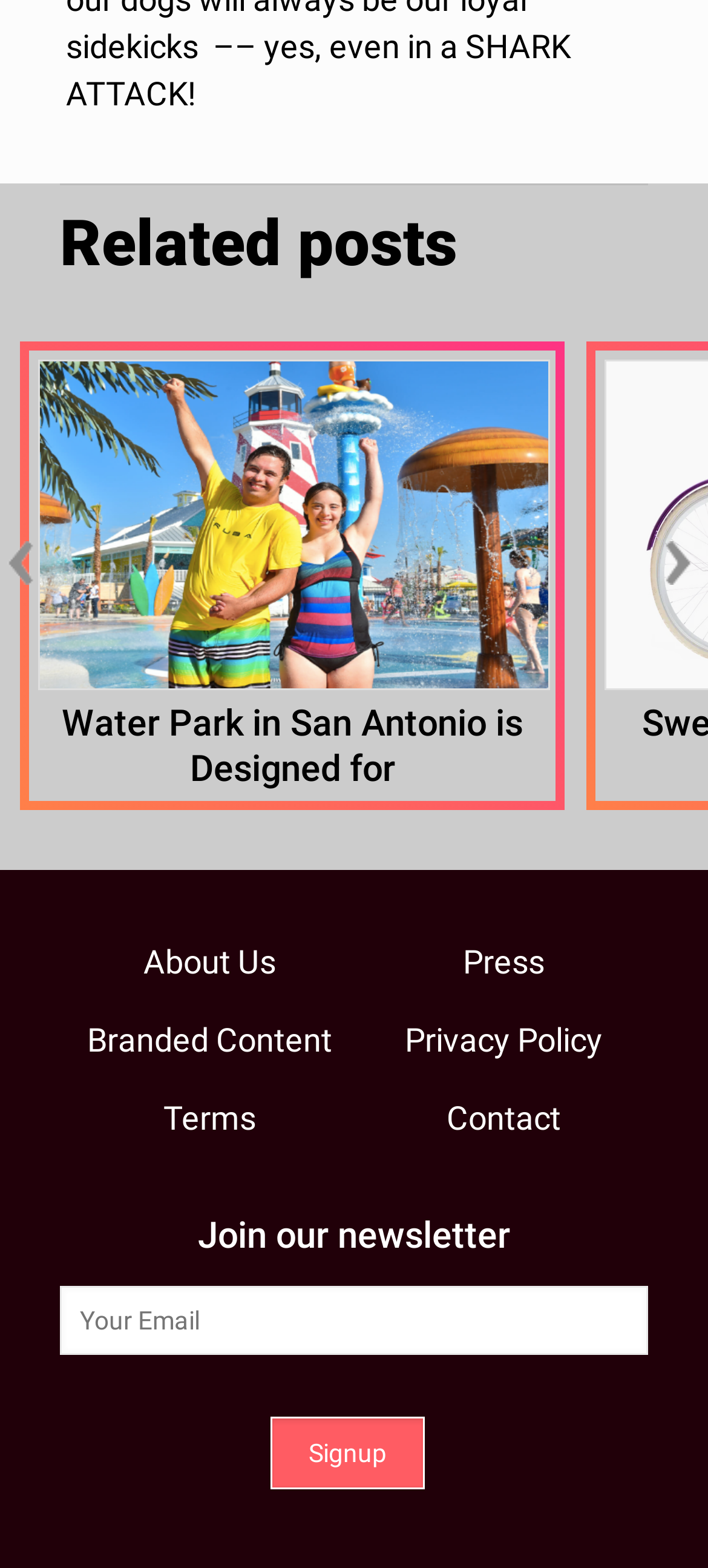How many related posts are listed? Using the information from the screenshot, answer with a single word or phrase.

1